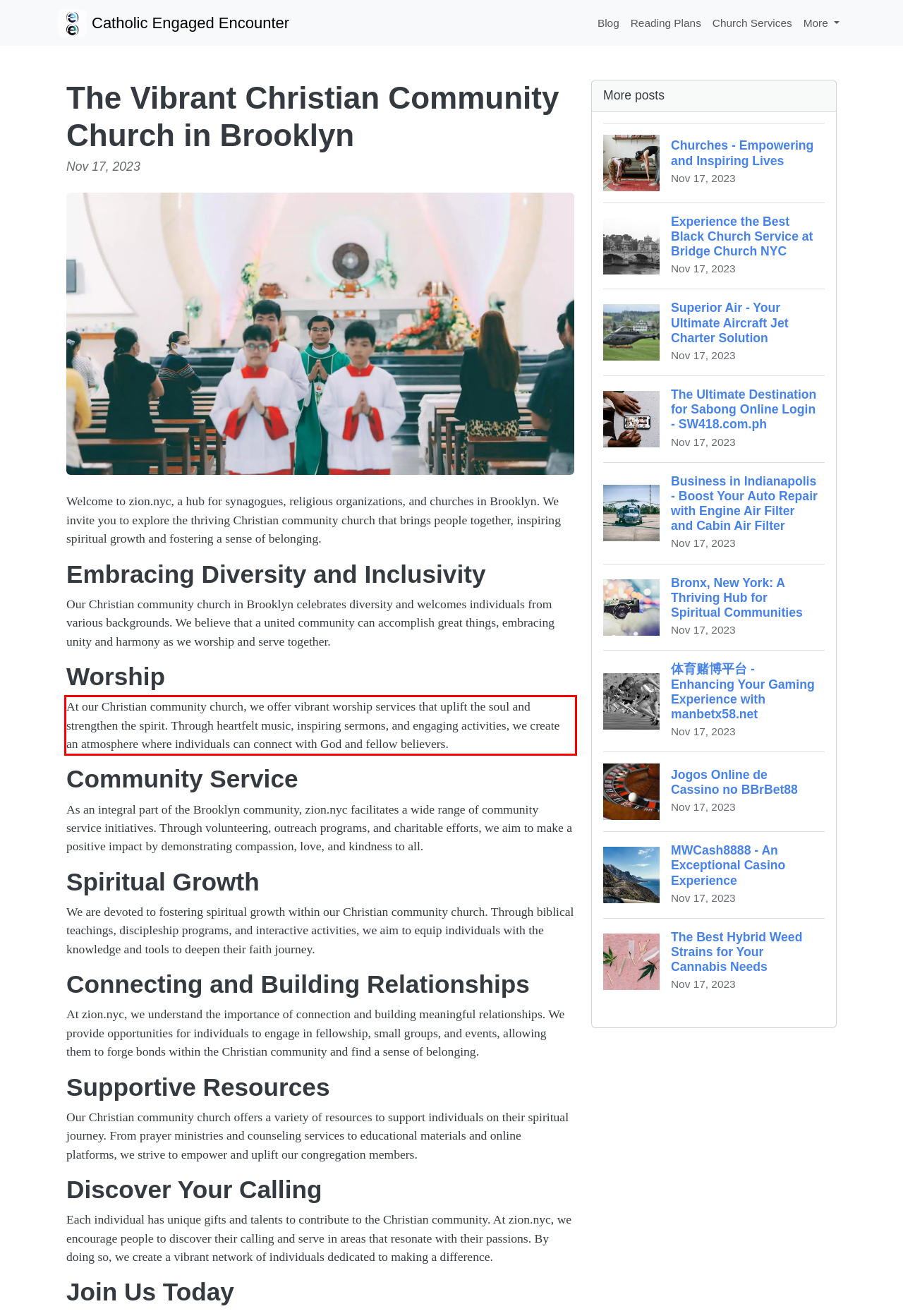You are looking at a screenshot of a webpage with a red rectangle bounding box. Use OCR to identify and extract the text content found inside this red bounding box.

At our Christian community church, we offer vibrant worship services that uplift the soul and strengthen the spirit. Through heartfelt music, inspiring sermons, and engaging activities, we create an atmosphere where individuals can connect with God and fellow believers.